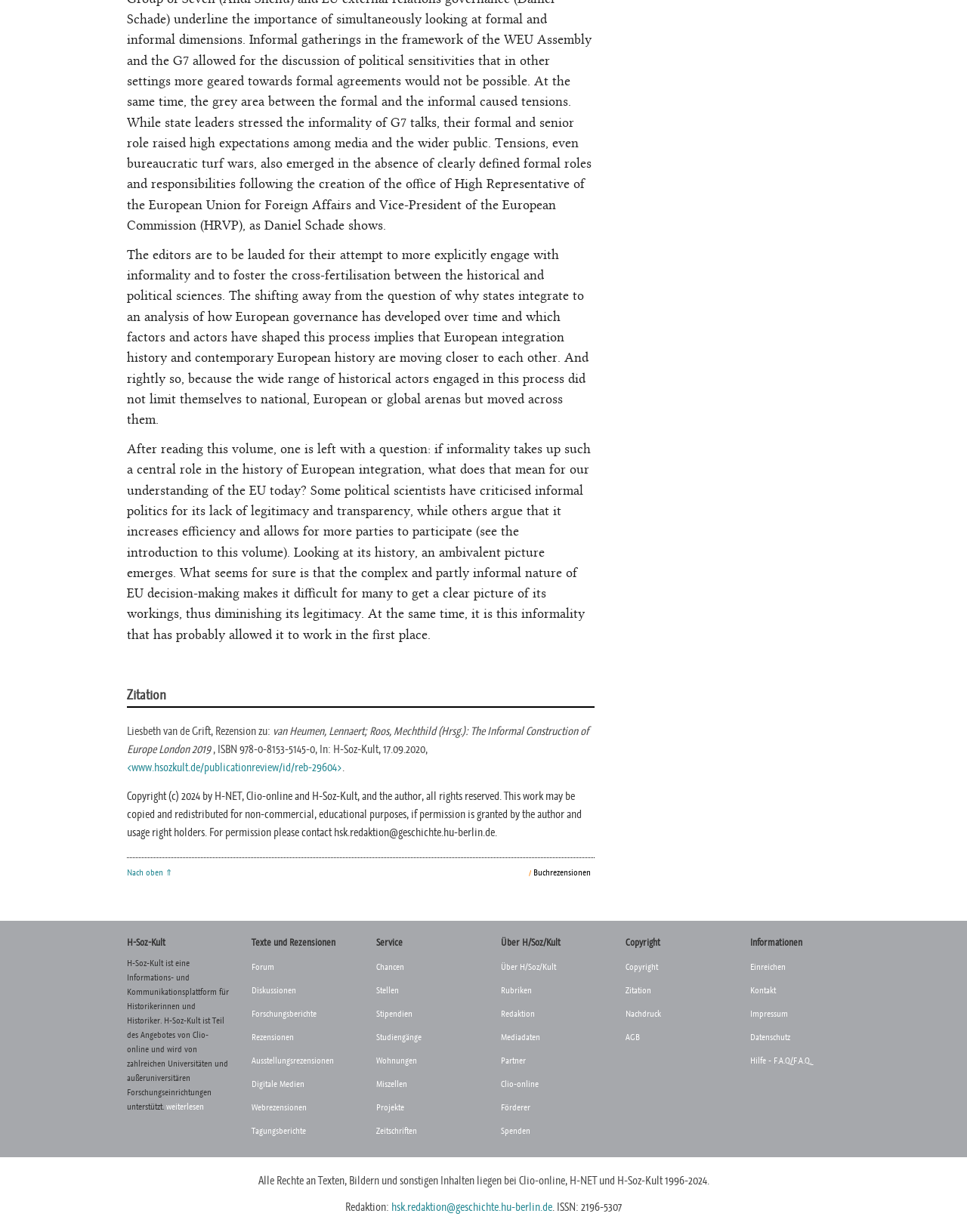Please locate the bounding box coordinates of the element's region that needs to be clicked to follow the instruction: "check the copyright information". The bounding box coordinates should be provided as four float numbers between 0 and 1, i.e., [left, top, right, bottom].

[0.646, 0.776, 0.752, 0.794]